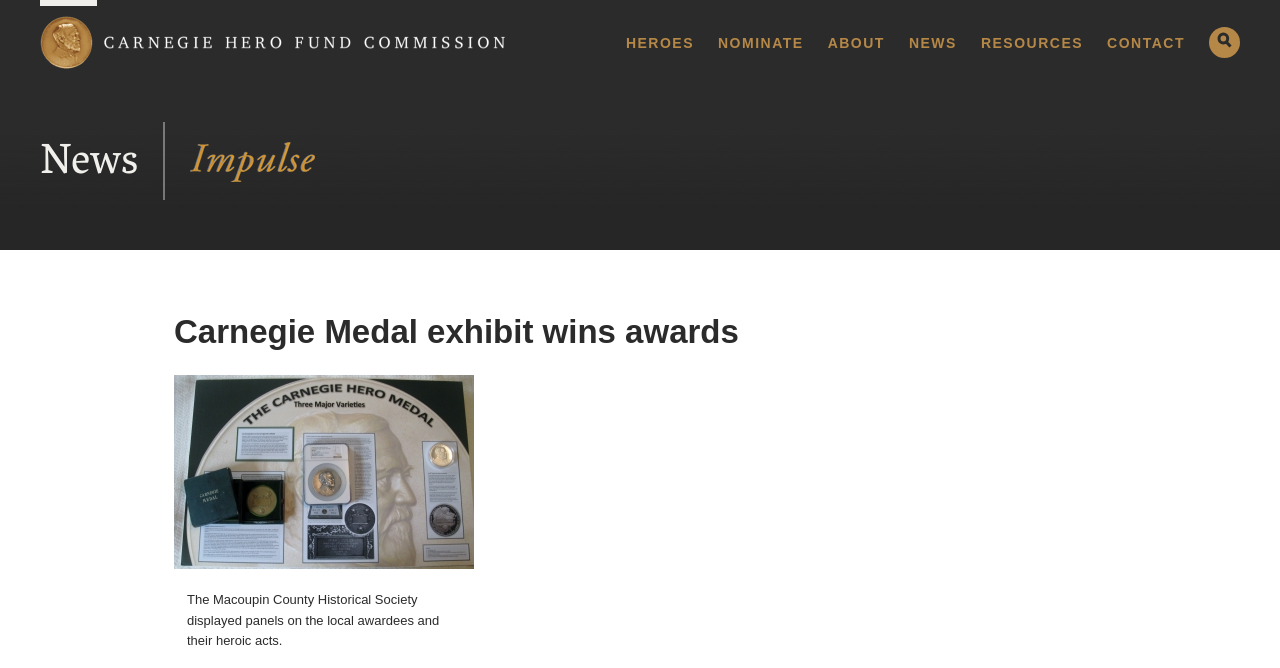How many navigation links are there?
Use the screenshot to answer the question with a single word or phrase.

7